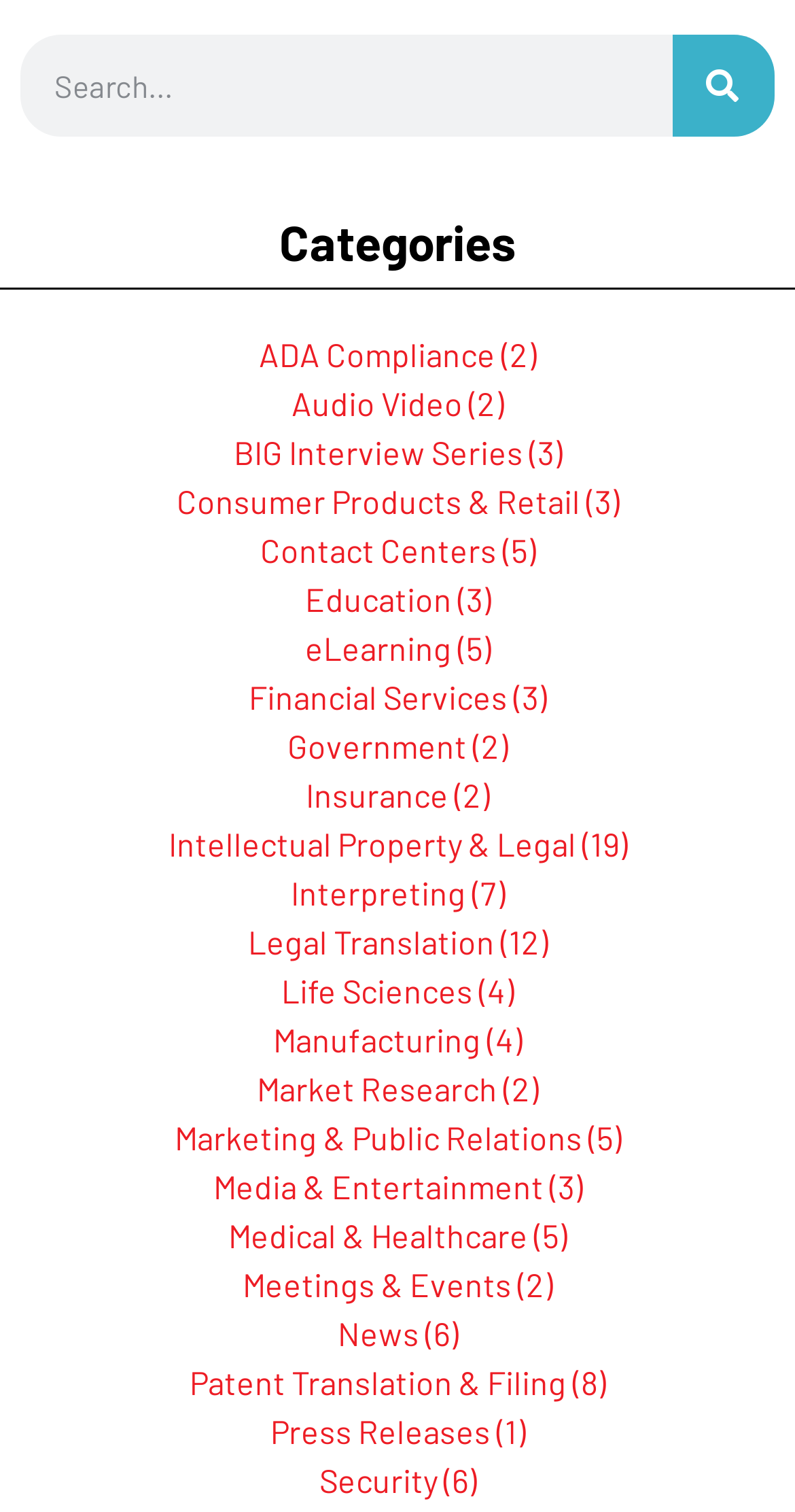Bounding box coordinates are given in the format (top-left x, top-left y, bottom-right x, bottom-right y). All values should be floating point numbers between 0 and 1. Provide the bounding box coordinate for the UI element described as: Marketing & Public Relations (5)

[0.219, 0.739, 0.781, 0.764]